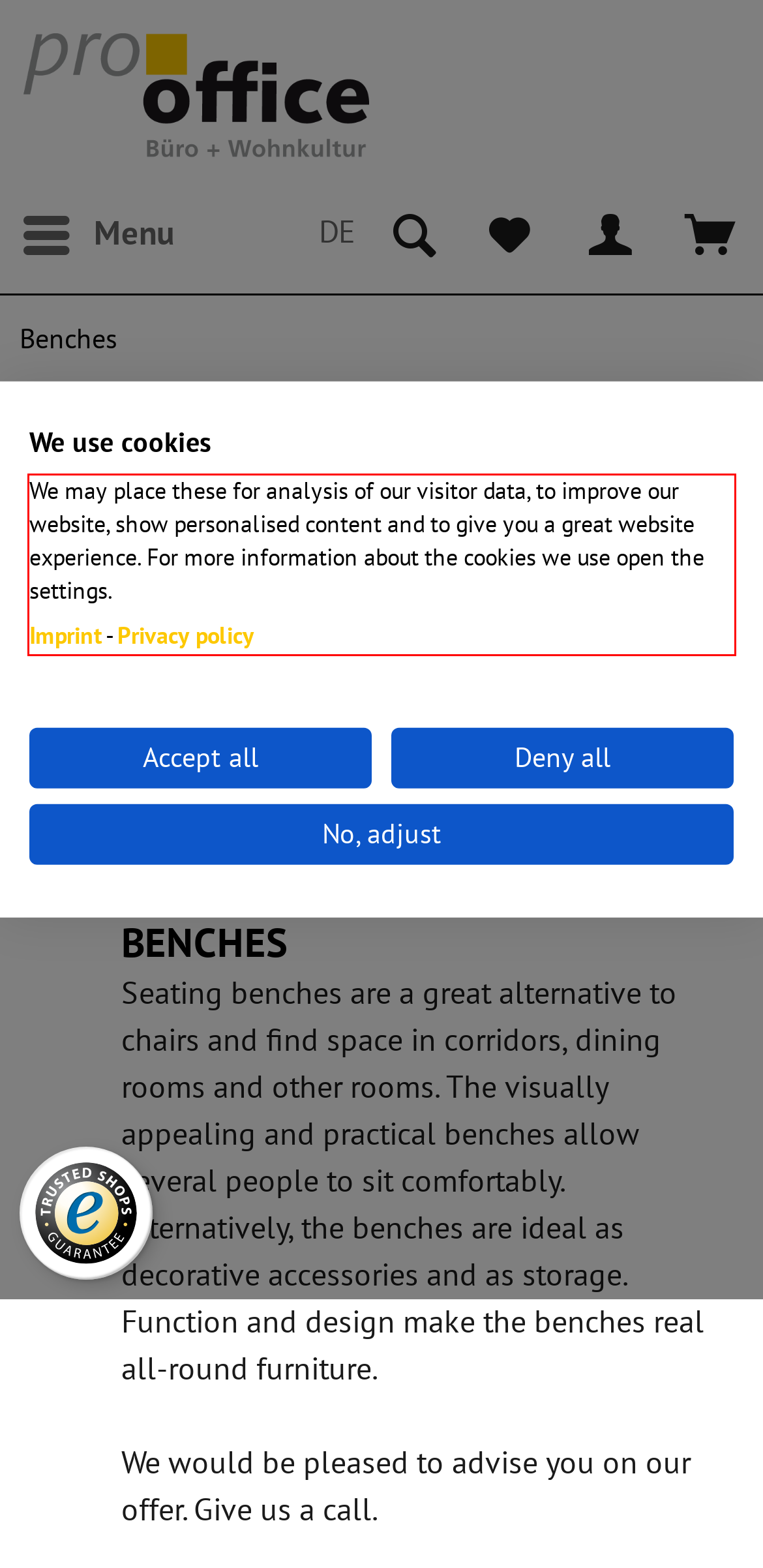You have a screenshot with a red rectangle around a UI element. Recognize and extract the text within this red bounding box using OCR.

We may place these for analysis of our visitor data, to improve our website, show personalised content and to give you a great website experience. For more information about the cookies we use open the settings. Imprint - Privacy policy